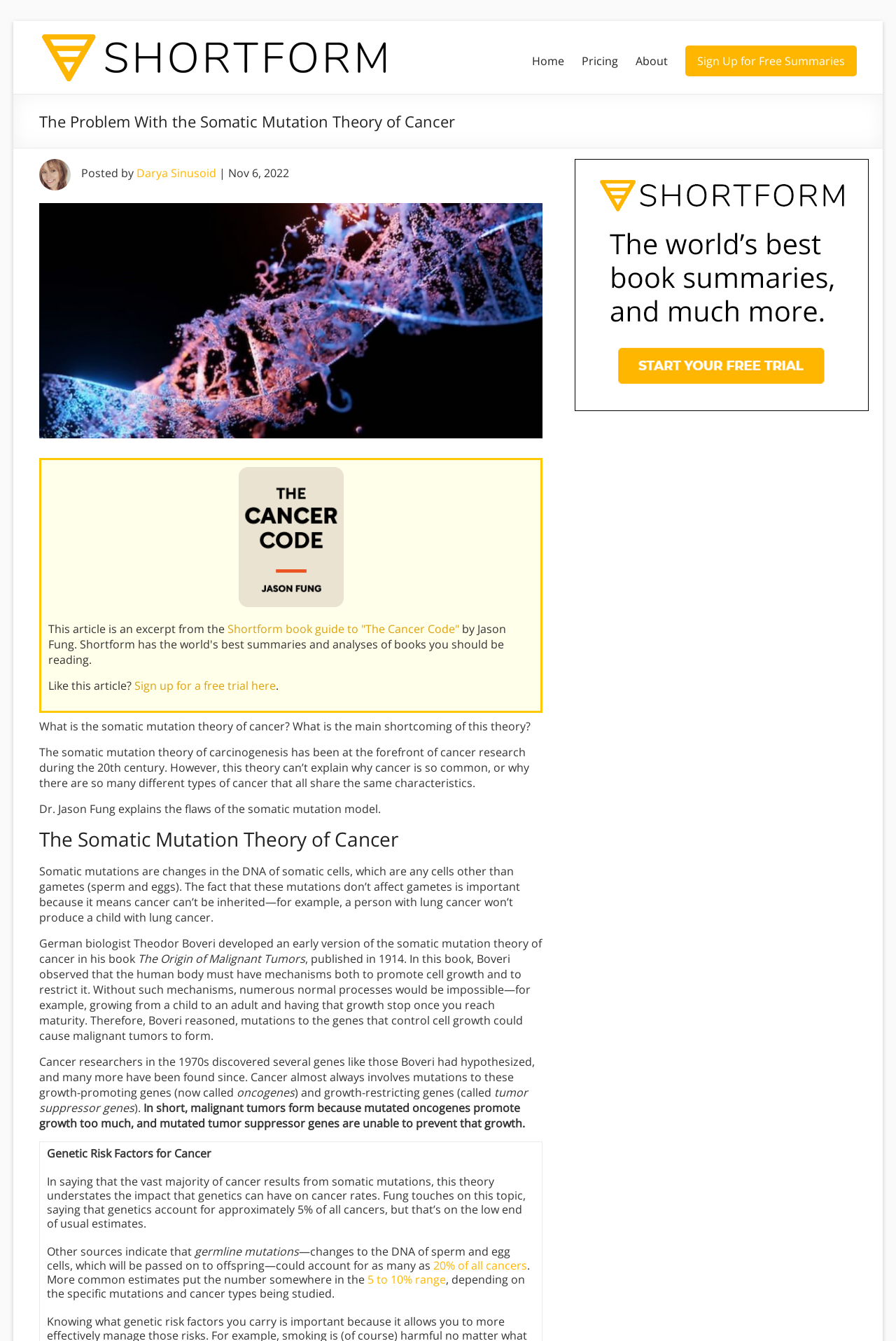Illustrate the webpage's structure and main components comprehensively.

This webpage is about the somatic mutation theory of cancer, with a focus on its limitations and flaws. At the top, there is a navigation bar with links to "Home", "Pricing", "About", and "Sign Up for Free Summaries". Below this, there is a heading that reads "The Problem With the Somatic Mutation Theory of Cancer". 

To the right of the heading, there is an image, and below it, there is a section with the author's name, "Darya Sinusoid", and the date "Nov 6, 2022". 

The main content of the webpage is divided into several sections. The first section explains what the somatic mutation theory of cancer is and its main shortcoming. This is followed by a section that delves deeper into the theory, explaining that somatic mutations are changes in the DNA of somatic cells and that these mutations don't affect gametes. 

There are several paragraphs of text that discuss the development of the somatic mutation theory, including the work of German biologist Theodor Boveri, who observed that the human body must have mechanisms to promote and restrict cell growth. The text also explains that cancer researchers have discovered genes that control cell growth and that mutations to these genes can cause malignant tumors to form. 

Throughout the webpage, there are links to related content, such as a Shortform book guide to "The Cancer Code", and a call to action to sign up for a free trial. At the bottom of the page, there is a section with additional information about germline mutations and their potential role in cancer.